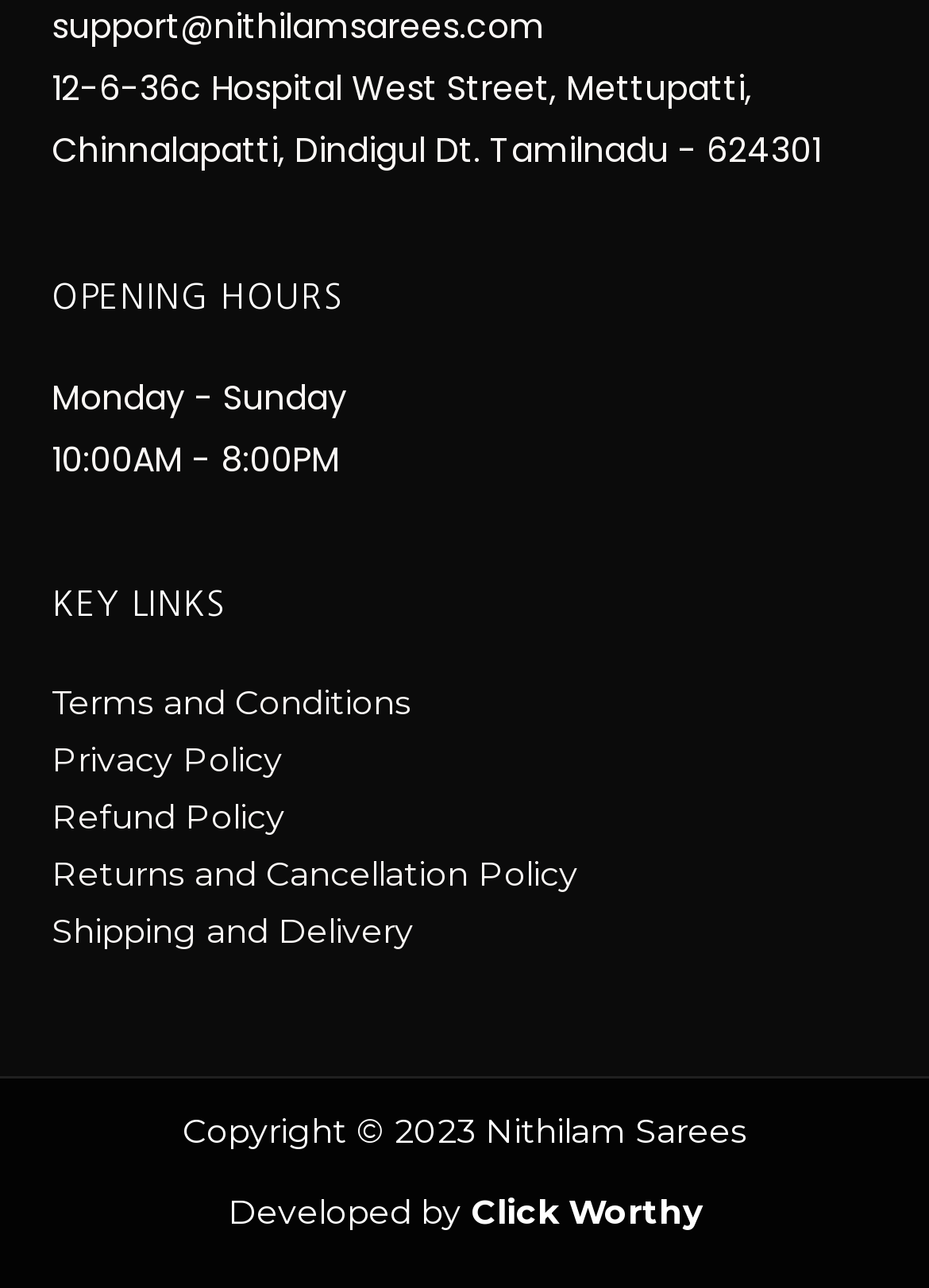What are the operating hours of the store?
Provide an in-depth answer to the question, covering all aspects.

The operating hours of the store can be found under the 'OPENING HOURS' section, which indicates that the store is open from 10:00AM to 8:00PM, Monday to Sunday.